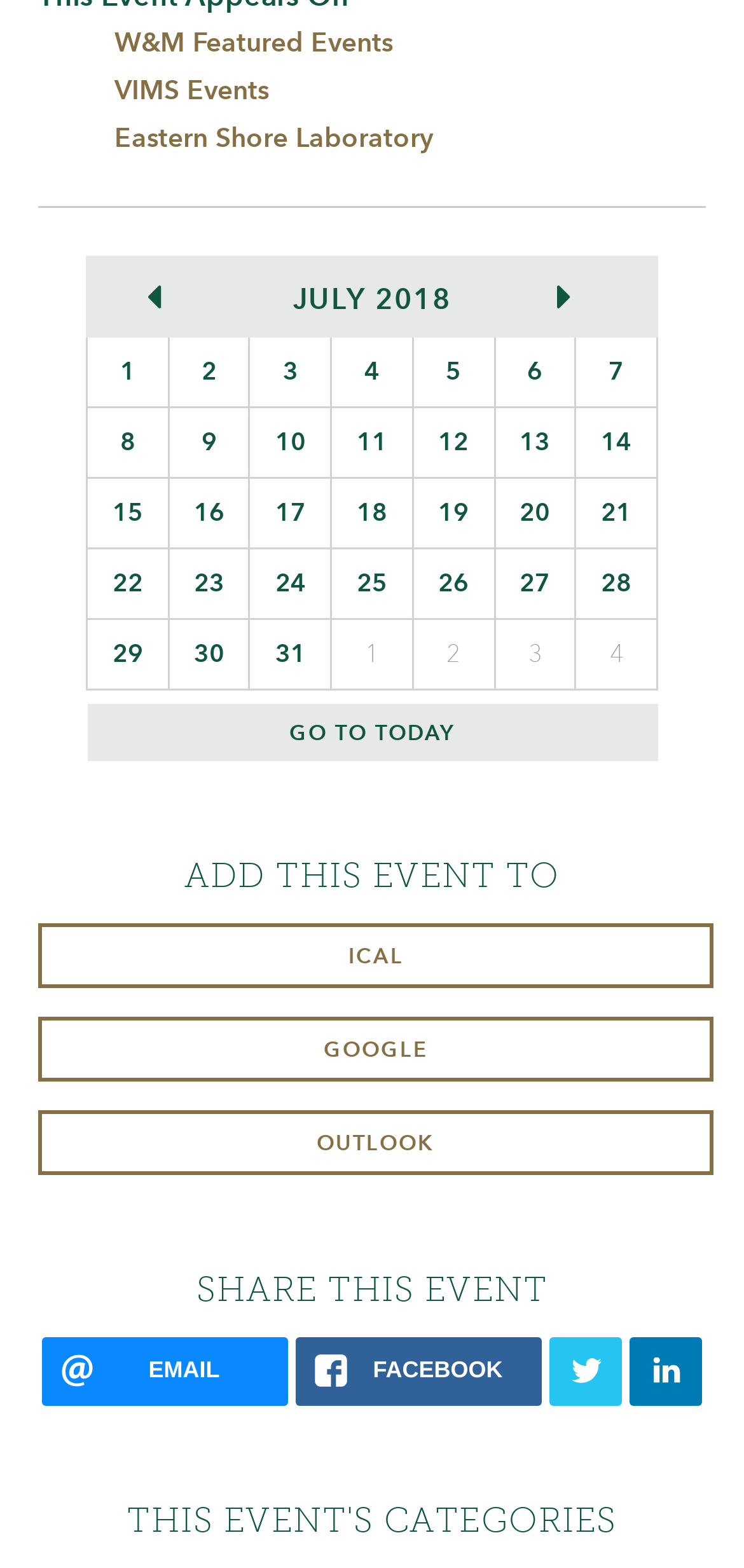Determine the bounding box coordinates for the area you should click to complete the following instruction: "Click on W&M Featured Events".

[0.154, 0.017, 0.528, 0.037]